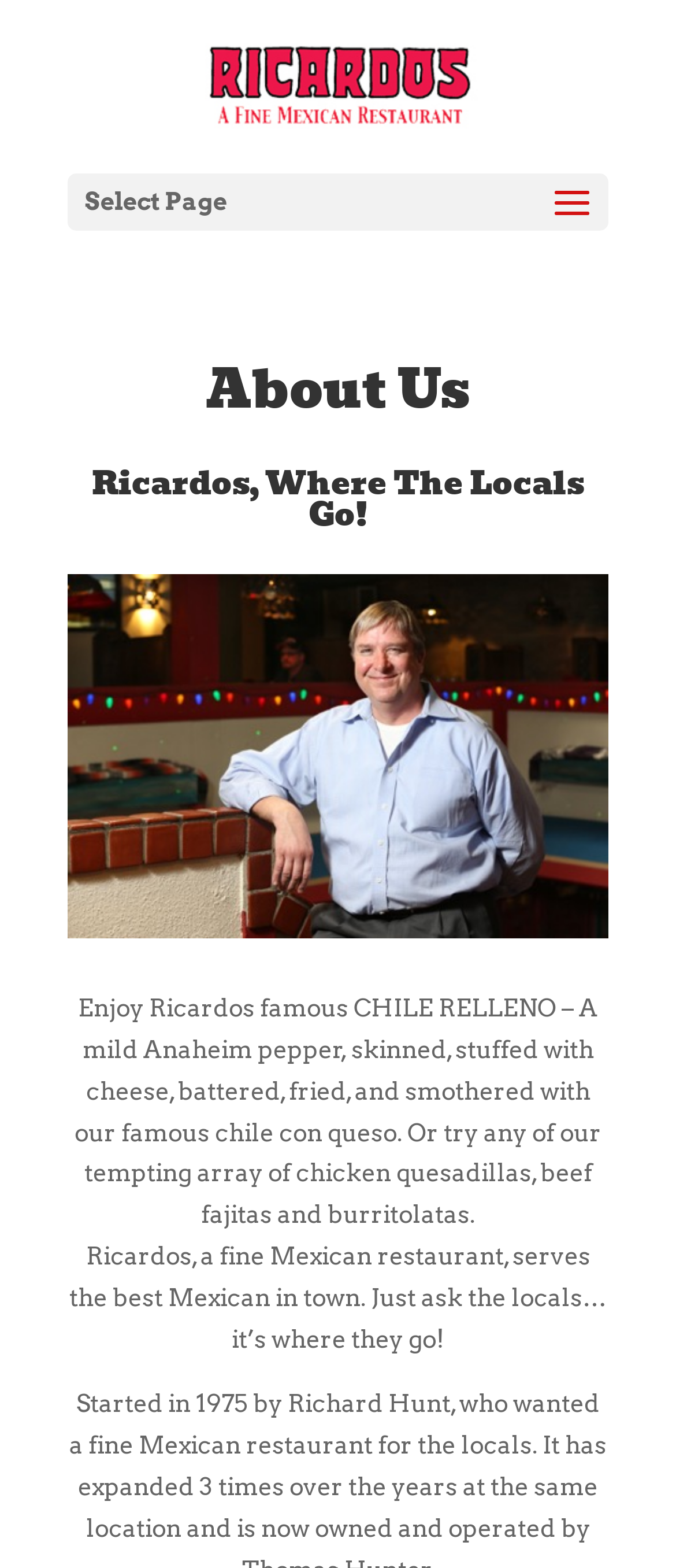What is the name of the restaurant? Based on the screenshot, please respond with a single word or phrase.

Ricardo's Mexican Restaurant